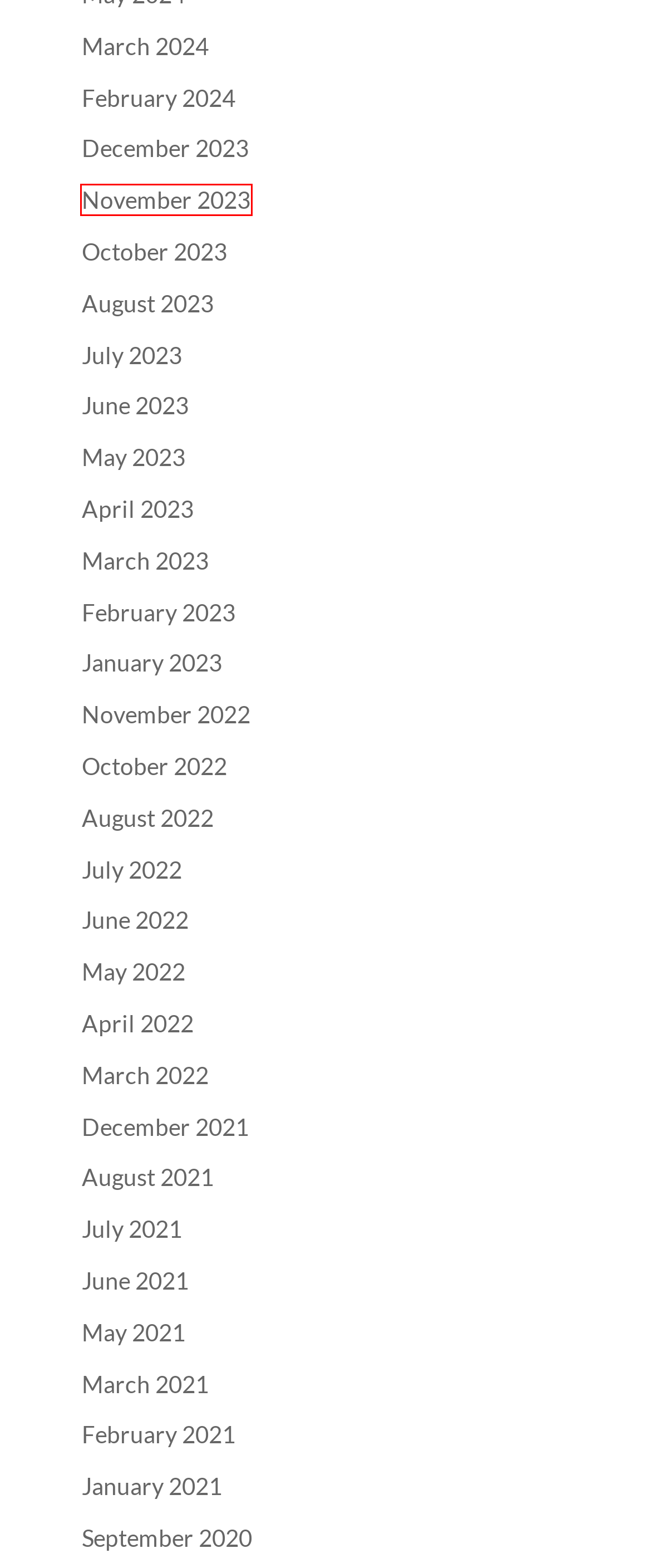You see a screenshot of a webpage with a red bounding box surrounding an element. Pick the webpage description that most accurately represents the new webpage after interacting with the element in the red bounding box. The options are:
A. March 2021 - The Depot Theatre
B. June 2023 - The Depot Theatre
C. May 2023 - The Depot Theatre
D. April 2023 - The Depot Theatre
E. November 2023 - The Depot Theatre
F. December 2021 - The Depot Theatre
G. February 2024 - The Depot Theatre
H. December 2023 - The Depot Theatre

E